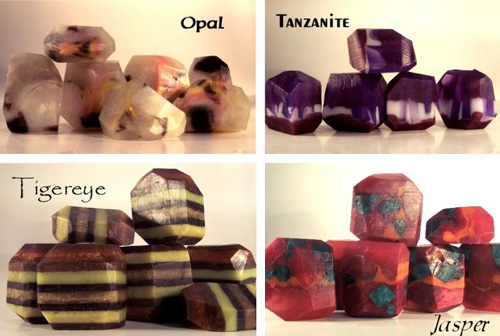Craft a thorough explanation of what is depicted in the image.

The image showcases a vibrant and artistic display of gemstone-inspired soap rocks, arranged in a grid format. The top row features two distinct types: "Opal," characterized by its translucent appearance with subtle color variations, and "Tanzanite," known for its rich purple hue and striking facets. The bottom row includes "Tigereye," with its earthy tones and banded patterns, and "Jasper," which displays a more colorful and varied design, incorporating reds and other vibrant colors. Each piece is shaped to mimic natural gemstones, making them visually appealing for decorative purposes or as unique gifts. This image is a part of a tutorial on making these delightful gemstone soaps, providing an imaginative way to create beautiful, functional art.